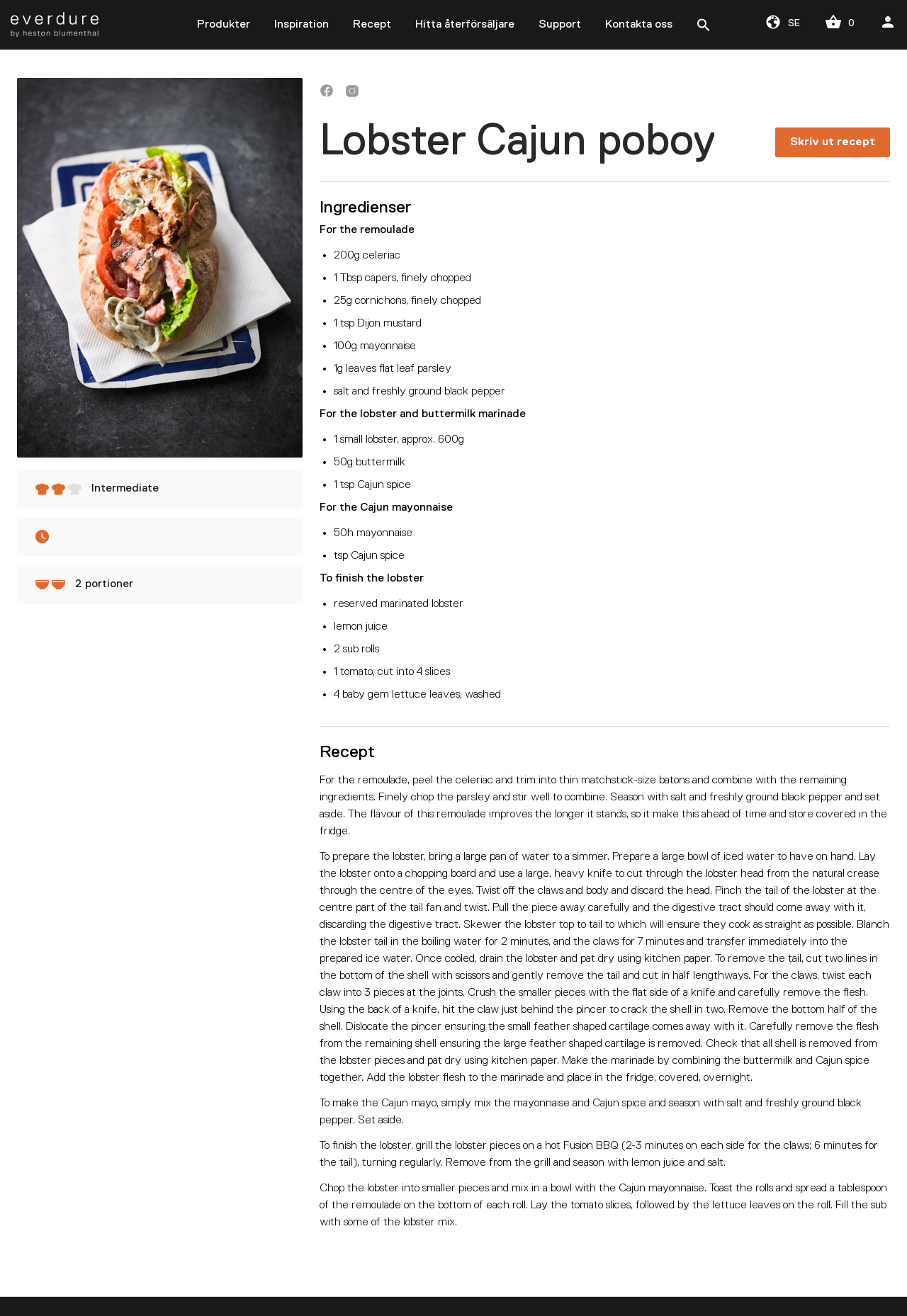Use a single word or phrase to respond to the question:
What is the name of the social media platform with a link at [0.352, 0.064, 0.368, 0.074]?

Facebook